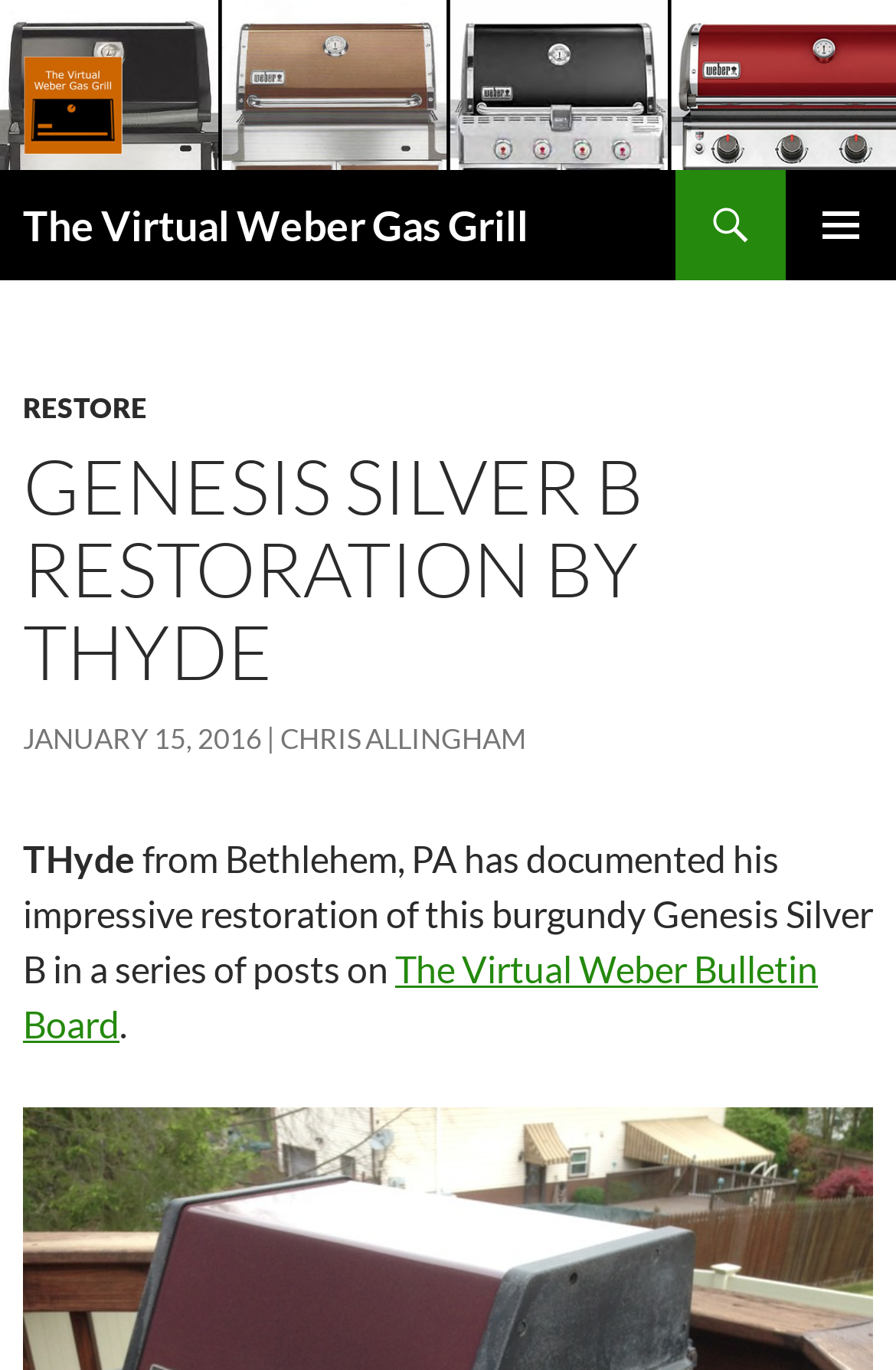What is the type of grill being restored?
With the help of the image, please provide a detailed response to the question.

I found the answer by looking at the text content of the webpage, specifically the sentence 'THyde from Bethlehem, PA has documented his impressive restoration of this burgundy Genesis Silver B in a series of posts on The Virtual Weber Bulletin Board.' The type 'Genesis Silver B' is mentioned as the type of grill being restored.